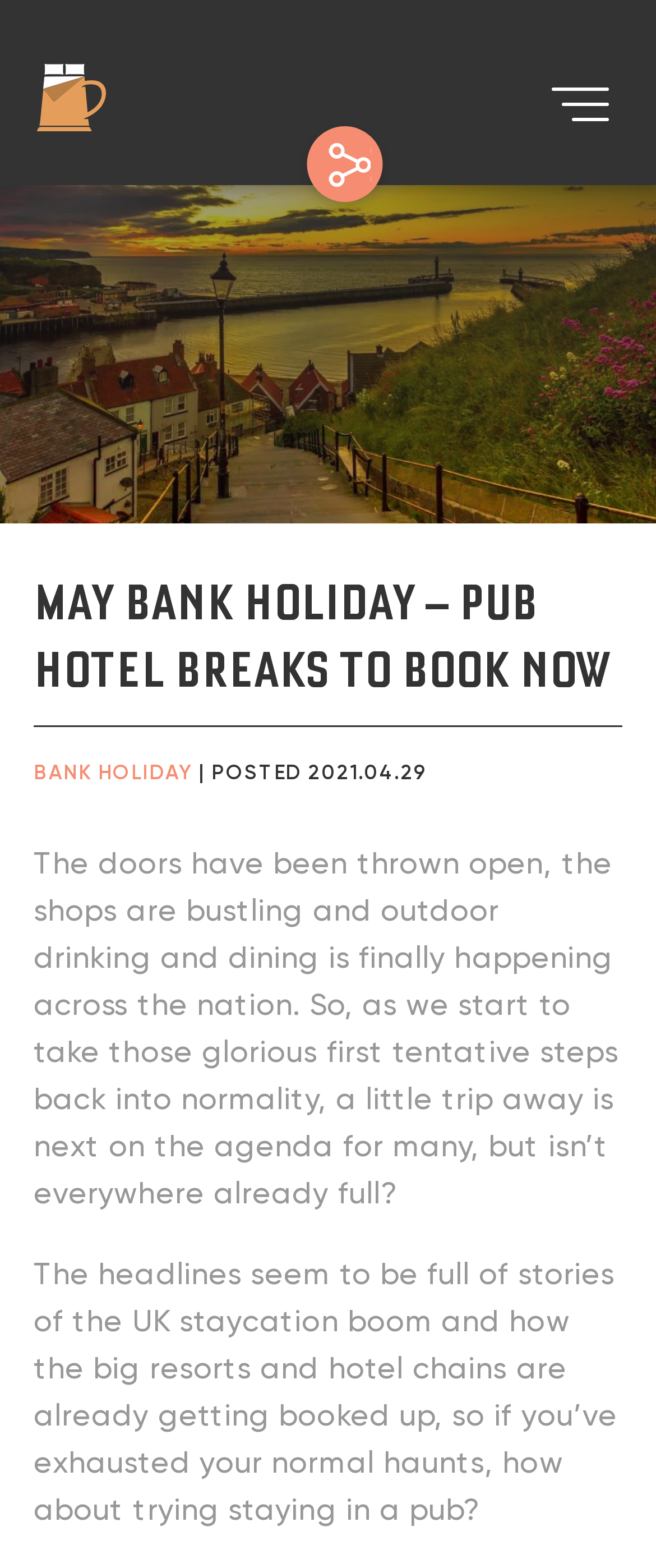Given the element description "aria-label="Toggle navigation"", identify the bounding box of the corresponding UI element.

[0.841, 0.047, 0.928, 0.084]